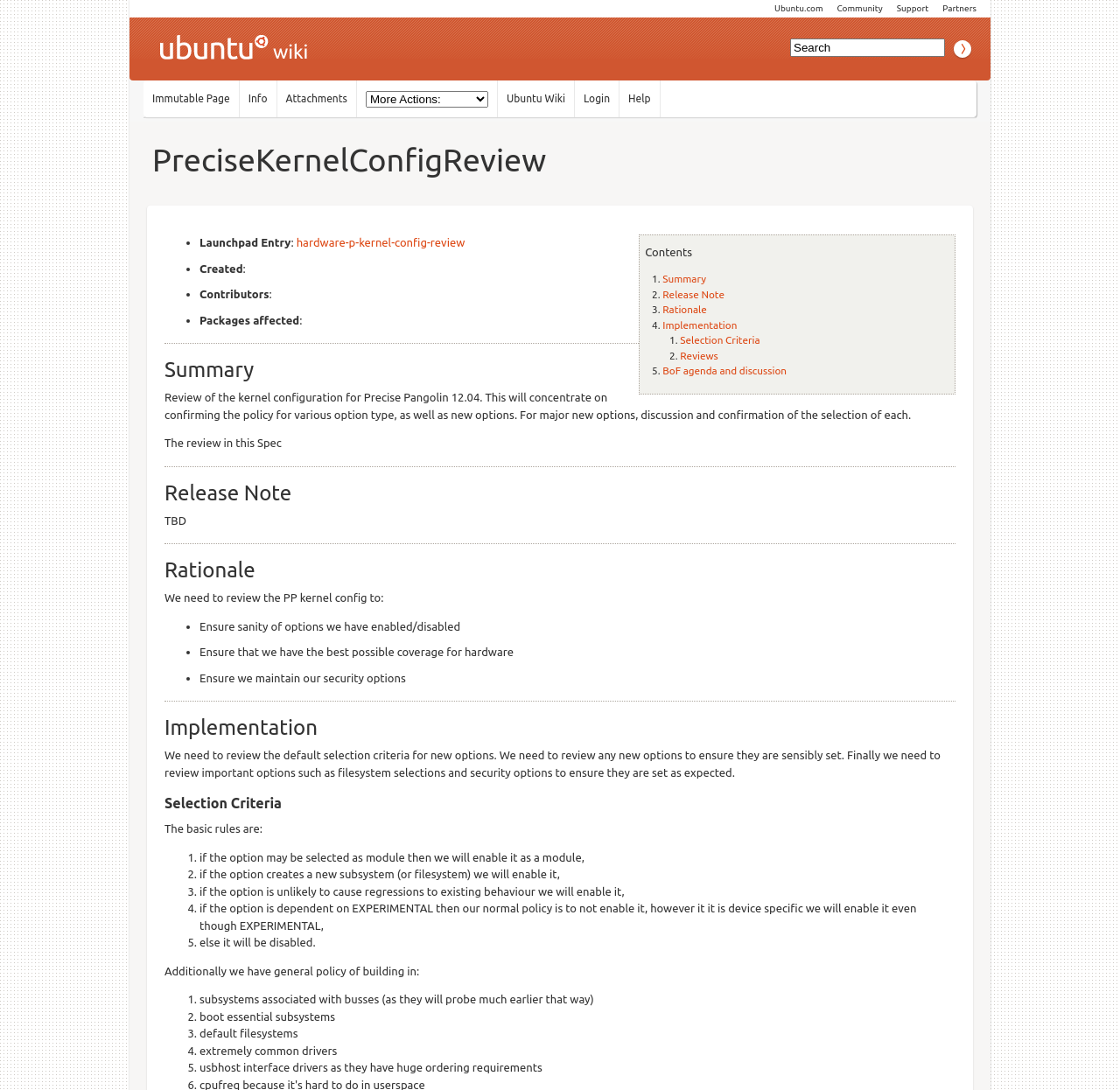Please locate the bounding box coordinates of the element's region that needs to be clicked to follow the instruction: "Login to the system". The bounding box coordinates should be provided as four float numbers between 0 and 1, i.e., [left, top, right, bottom].

[0.521, 0.085, 0.545, 0.096]